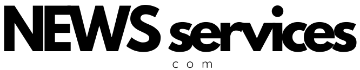Offer a detailed narrative of the image.

The image prominently displays the logo of "NEWSservices.com," characterized by a bold and modern font. The word "NEWS" is presented in uppercase letters, conveying a sense of importance and immediacy, while "services" is slightly stylized, suggesting a focus on providing resources and support in the realm of news and information. The design is likely aimed at capturing the attention of audiences seeking timely updates and valuable insights from various sectors. This logo reflects the brand's commitment to delivering comprehensive news services, and it is prominently featured in the context of the Auzzi Shopping platform, indicating a partnership or association with that e-commerce entity.